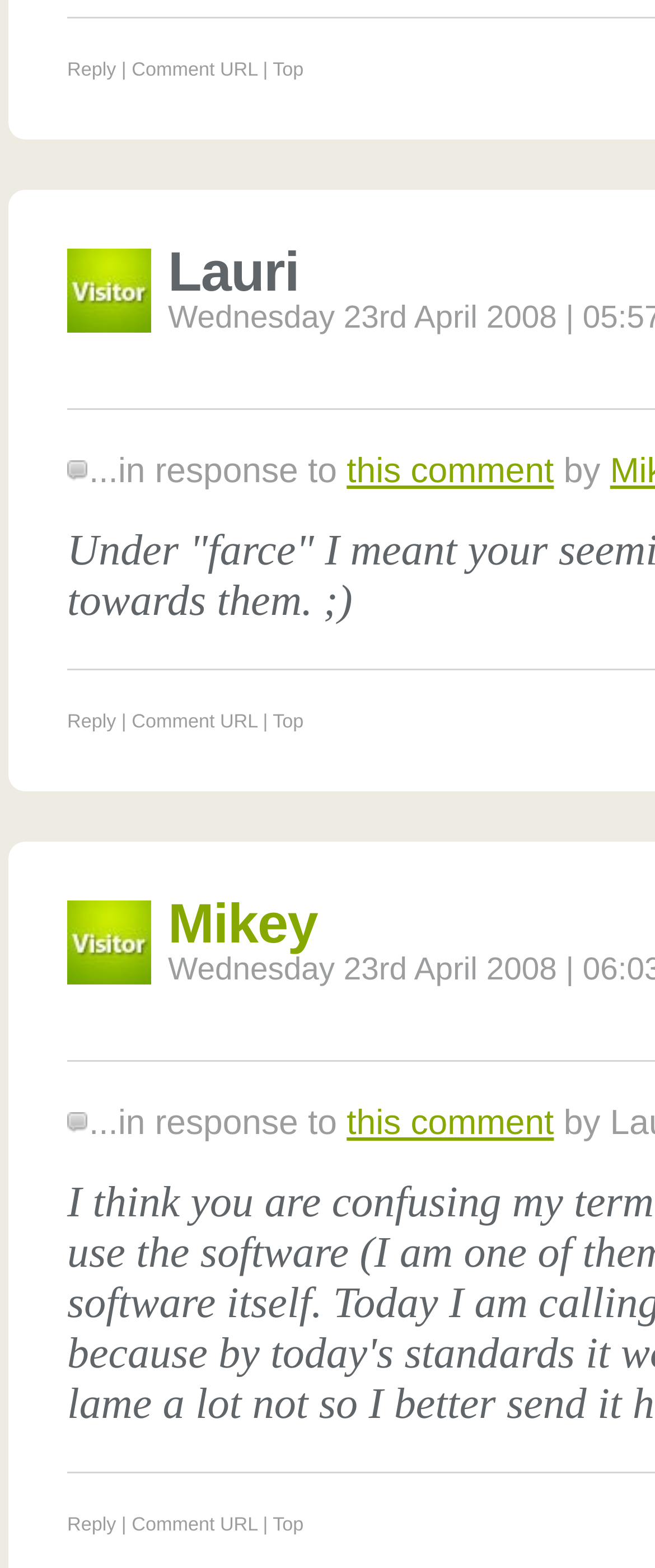Find the bounding box coordinates for the HTML element described in this sentence: "Top". Provide the coordinates as four float numbers between 0 and 1, in the format [left, top, right, bottom].

[0.416, 0.454, 0.464, 0.467]